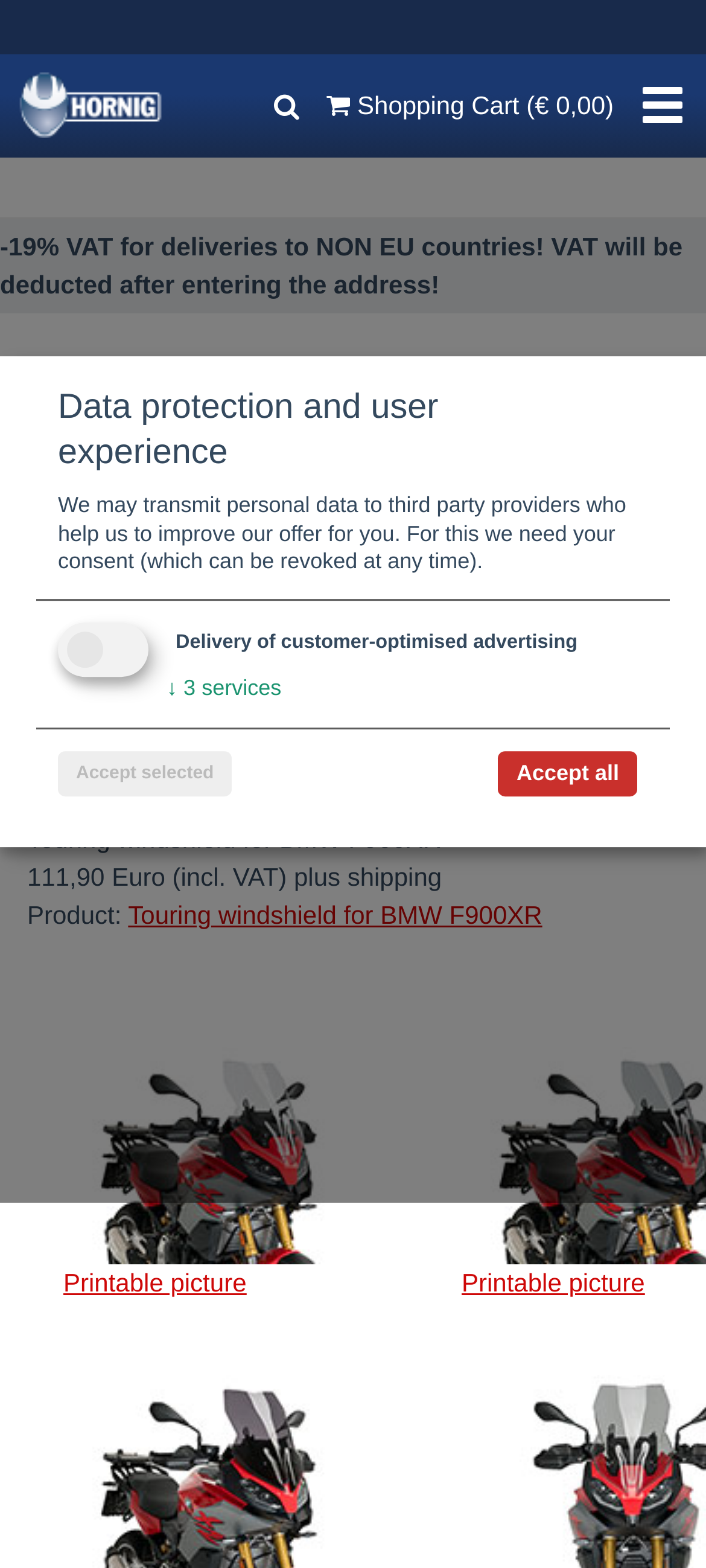What is the logo of the website?
Analyze the image and provide a thorough answer to the question.

I found the logo of the website by looking at the top-left section of the webpage, where it displays the 'BMW Hornig Logo'.